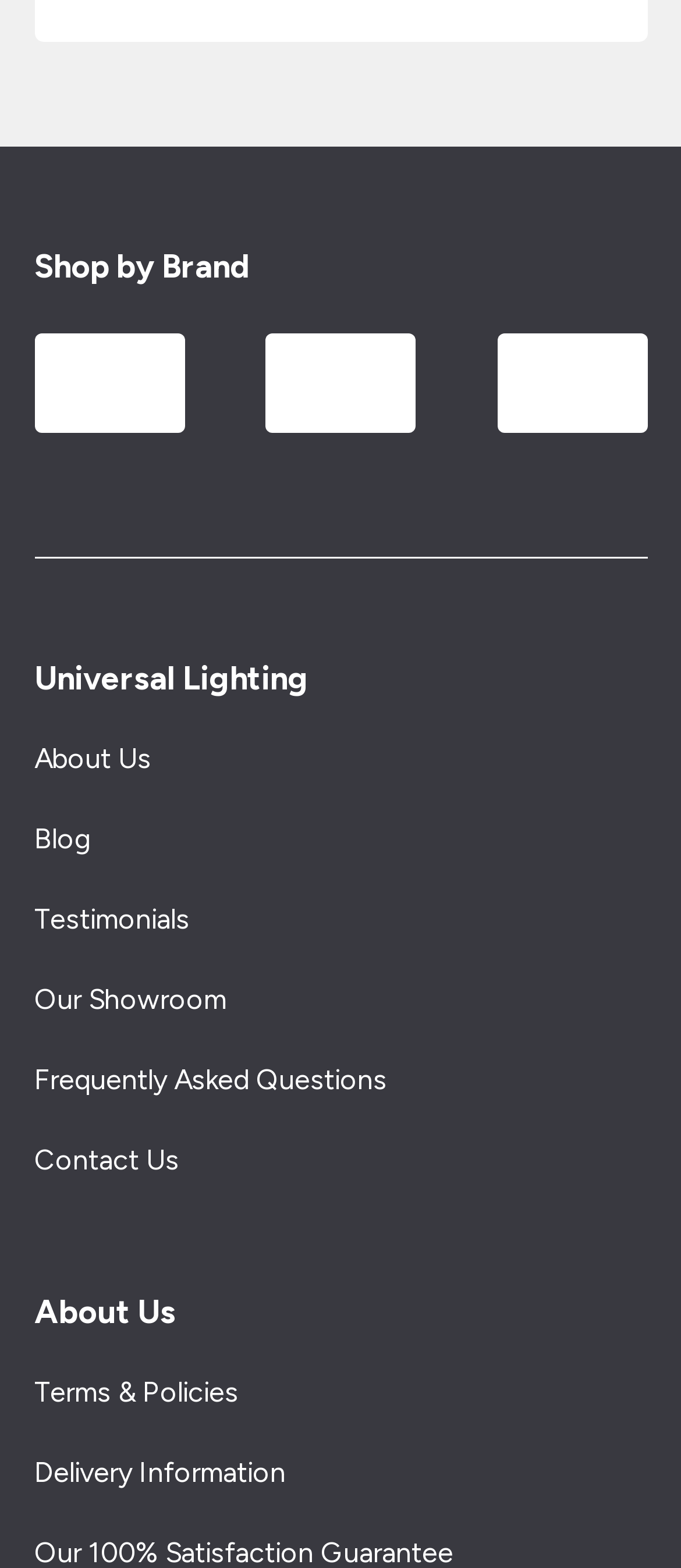Given the element description, predict the bounding box coordinates in the format (top-left x, top-left y, bottom-right x, bottom-right y), using floating point numbers between 0 and 1: About Us

[0.05, 0.473, 0.222, 0.494]